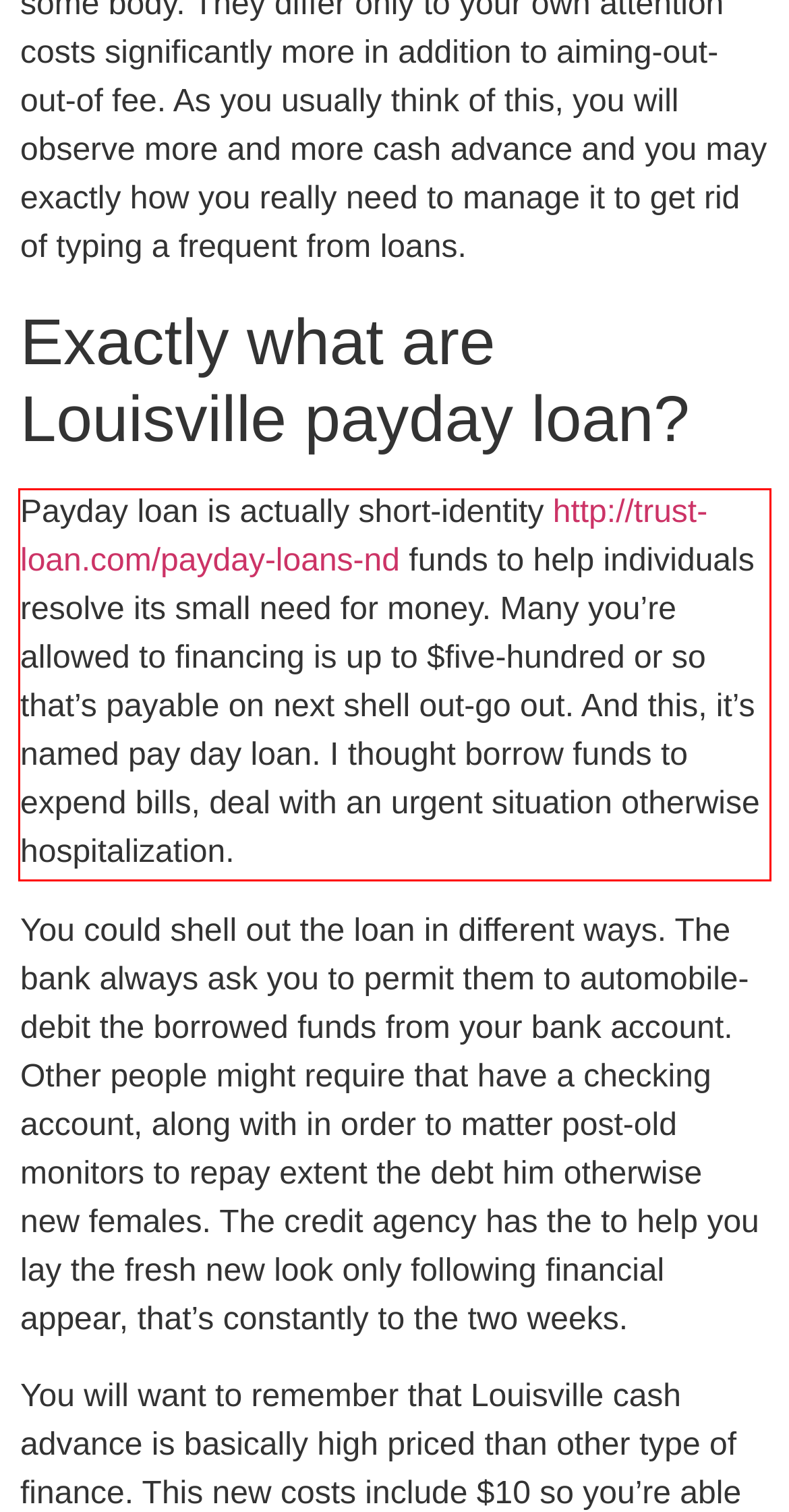Using the provided screenshot of a webpage, recognize and generate the text found within the red rectangle bounding box.

Payday loan is actually short-identity http://trust-loan.com/payday-loans-nd funds to help individuals resolve its small need for money. Many you’re allowed to financing is up to $five-hundred or so that’s payable on next shell out-go out. And this, it’s named pay day loan. I thought borrow funds to expend bills, deal with an urgent situation otherwise hospitalization.